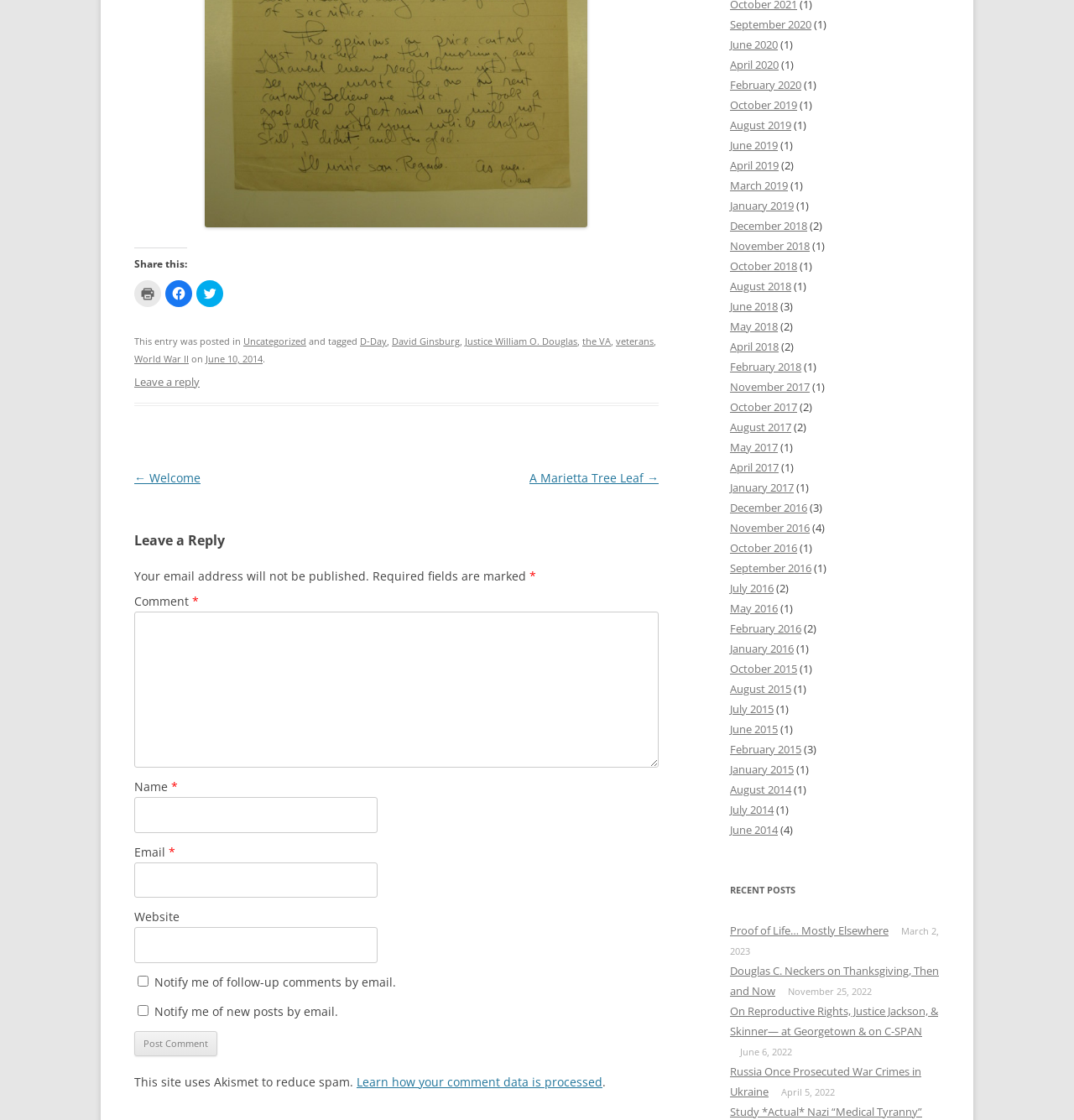Locate the bounding box coordinates of the segment that needs to be clicked to meet this instruction: "Post Comment".

[0.125, 0.921, 0.202, 0.943]